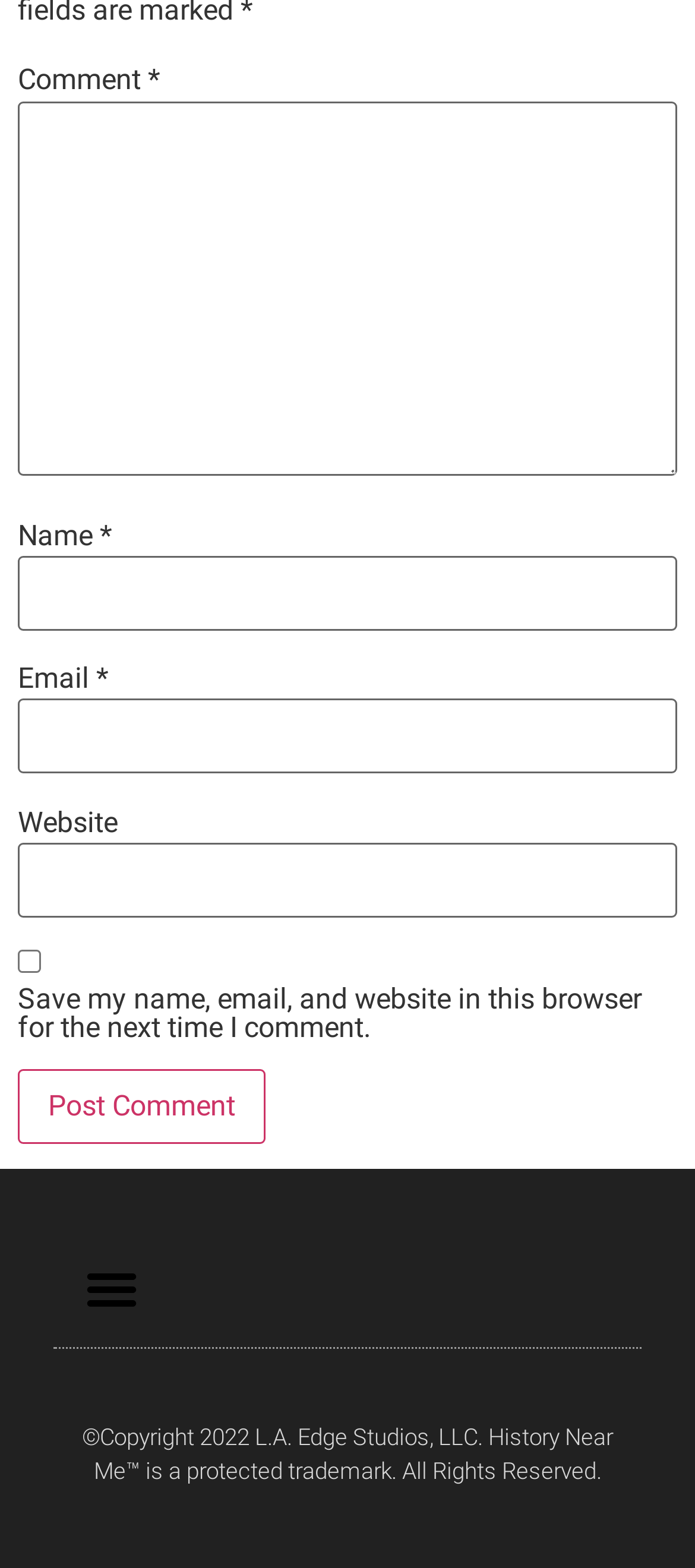Please provide a detailed answer to the question below based on the screenshot: 
What is the function of the 'Post Comment' button?

The 'Post Comment' button is located at the bottom of the comment form, and its position and label suggest that it is used to submit the user's comment after filling out the required fields.